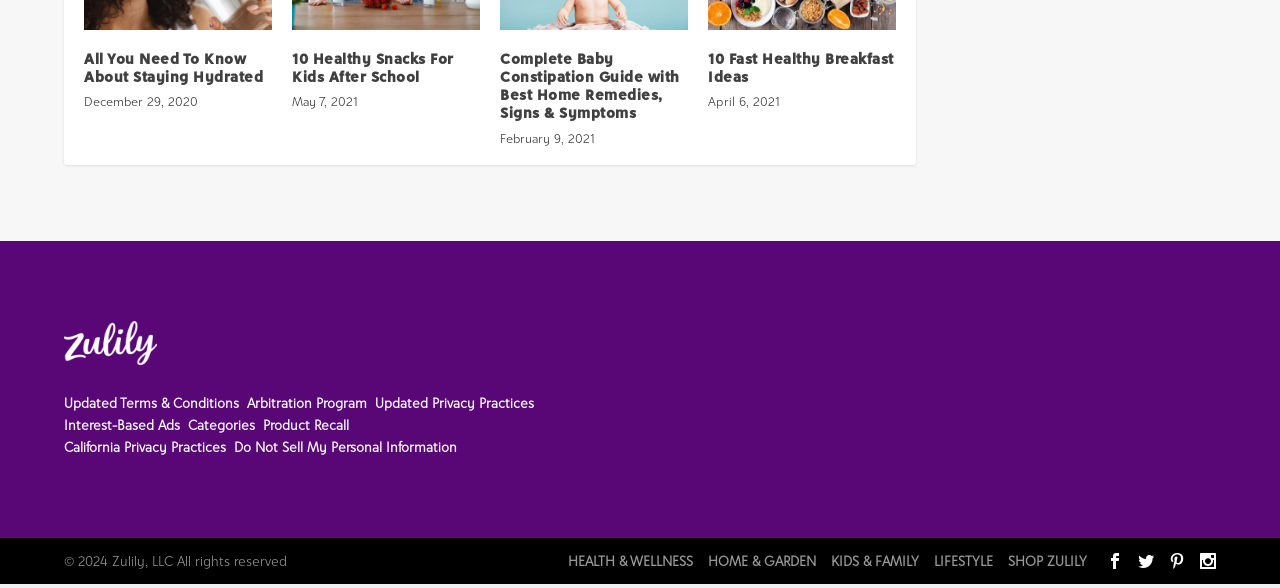How many social media links are at the bottom of the page?
Answer the question with a single word or phrase derived from the image.

4